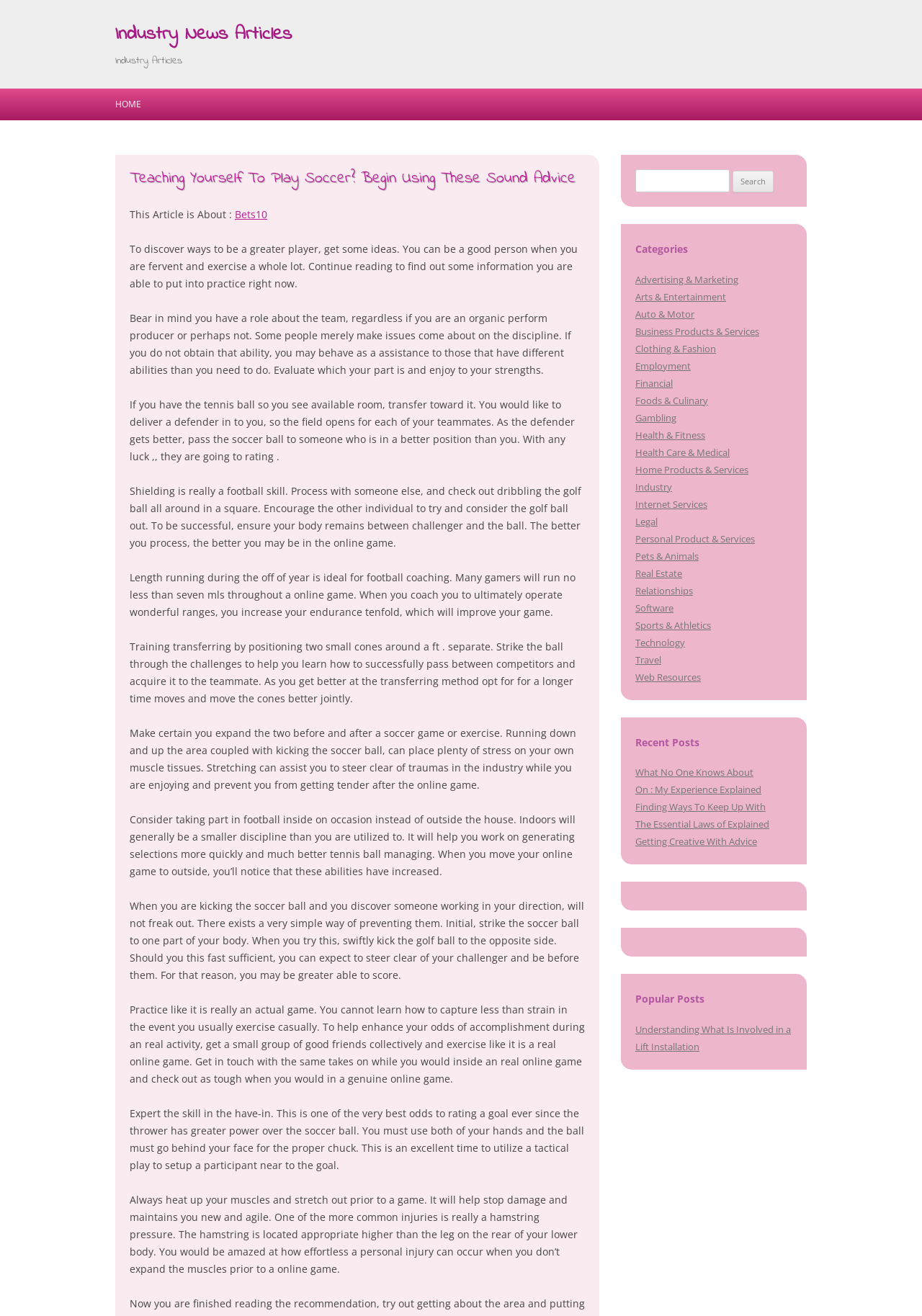Use one word or a short phrase to answer the question provided: 
What is the role of a team player in soccer?

Supporting teammates